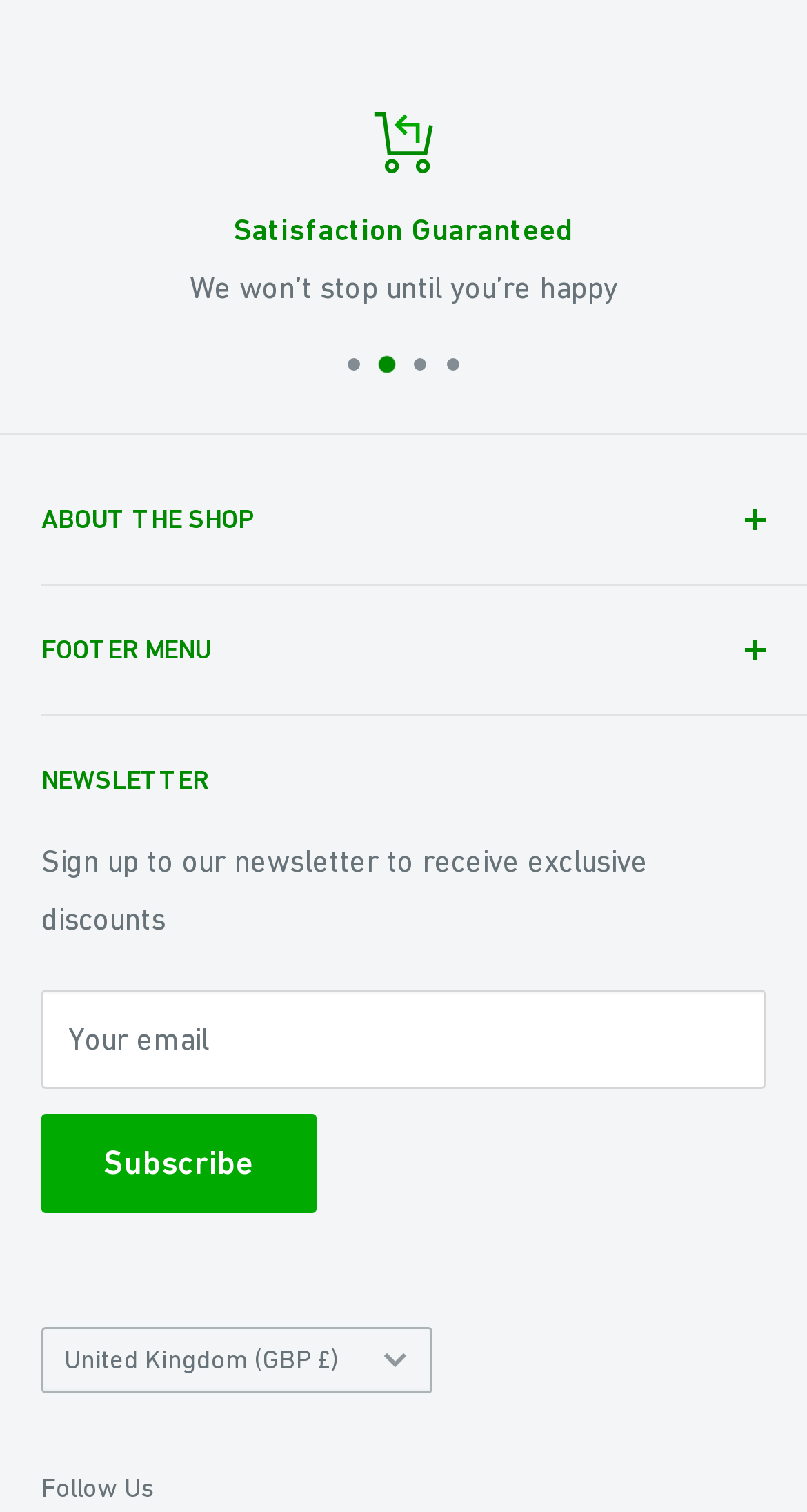Please provide a detailed answer to the question below based on the screenshot: 
What is the purpose of the 'Subscribe' button?

The 'Subscribe' button is located below the 'Your email' textbox and the 'NEWSLETTER' static text, indicating that it is used to sign up for the newsletter to receive exclusive discounts.